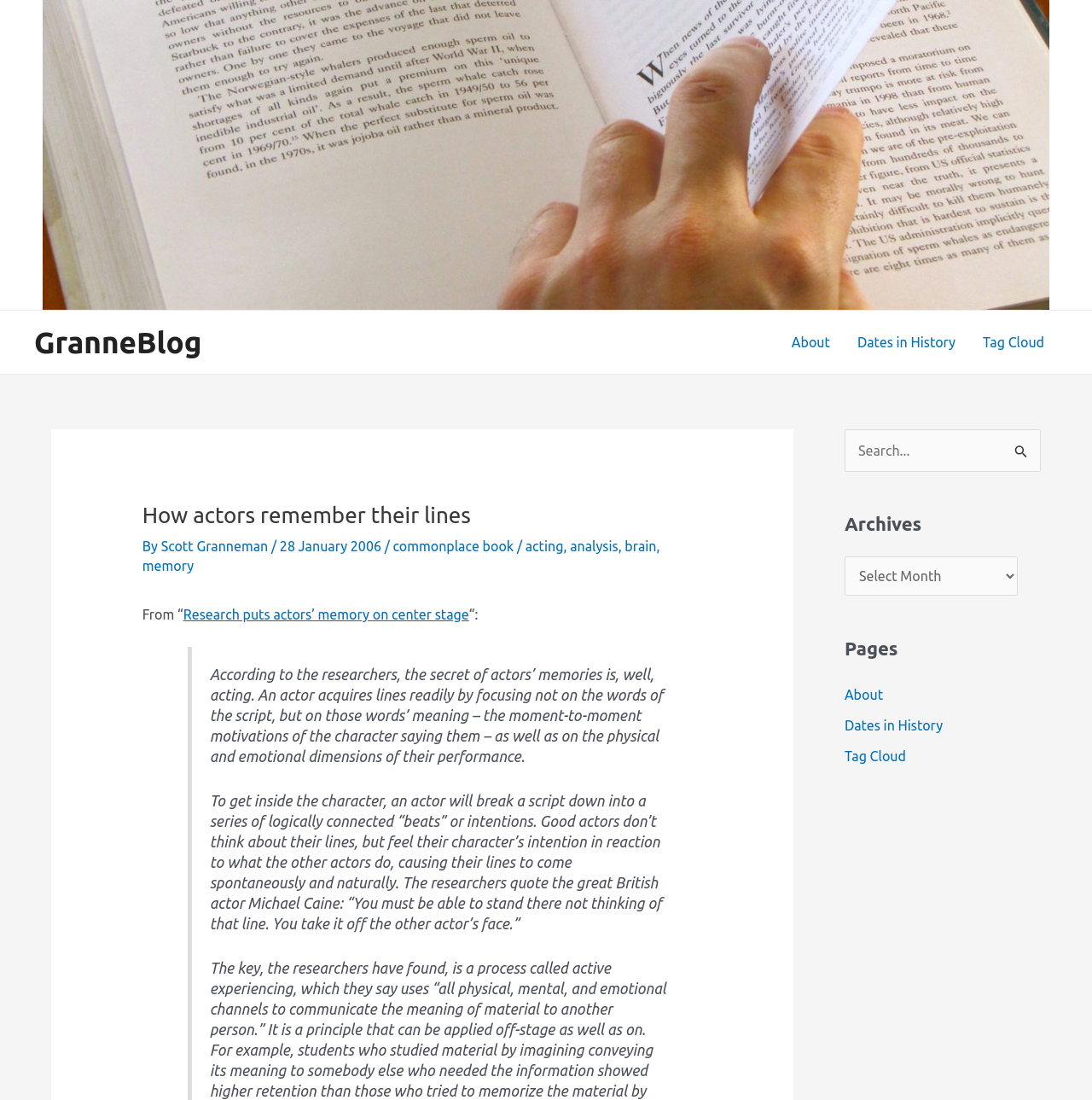Generate a comprehensive description of the contents of the webpage.

The webpage is a blog post titled "How actors remember their lines" on the GranneBlog website. At the top, there is a header section with a logo and a navigation menu with links to "About", "Dates in History", and "Tag Cloud". Below the header, there is a figure with a link to a dialog box.

The main content of the blog post is divided into sections. The title "How actors remember their lines" is followed by the author's name, "Scott Granneman", and the date "28 January 2006". There are also links to related tags such as "commonplace book", "acting", "analysis", "brain", and "memory".

The main article starts with a quote from a research article, "Research puts actors’ memory on center stage", which is followed by a summary of the research findings. The text explains how actors remember their lines by focusing on the meaning of the words and the physical and emotional dimensions of their performance, rather than just memorizing the script.

On the right-hand side of the page, there are three complementary sections. The first section has a search box with a button and an image. The second section has a heading "Archives" with a combobox. The third section has a heading "Pages" with a navigation menu that duplicates the links found in the header section.

Overall, the webpage has a simple and clean layout, with a clear hierarchy of headings and sections, making it easy to read and navigate.